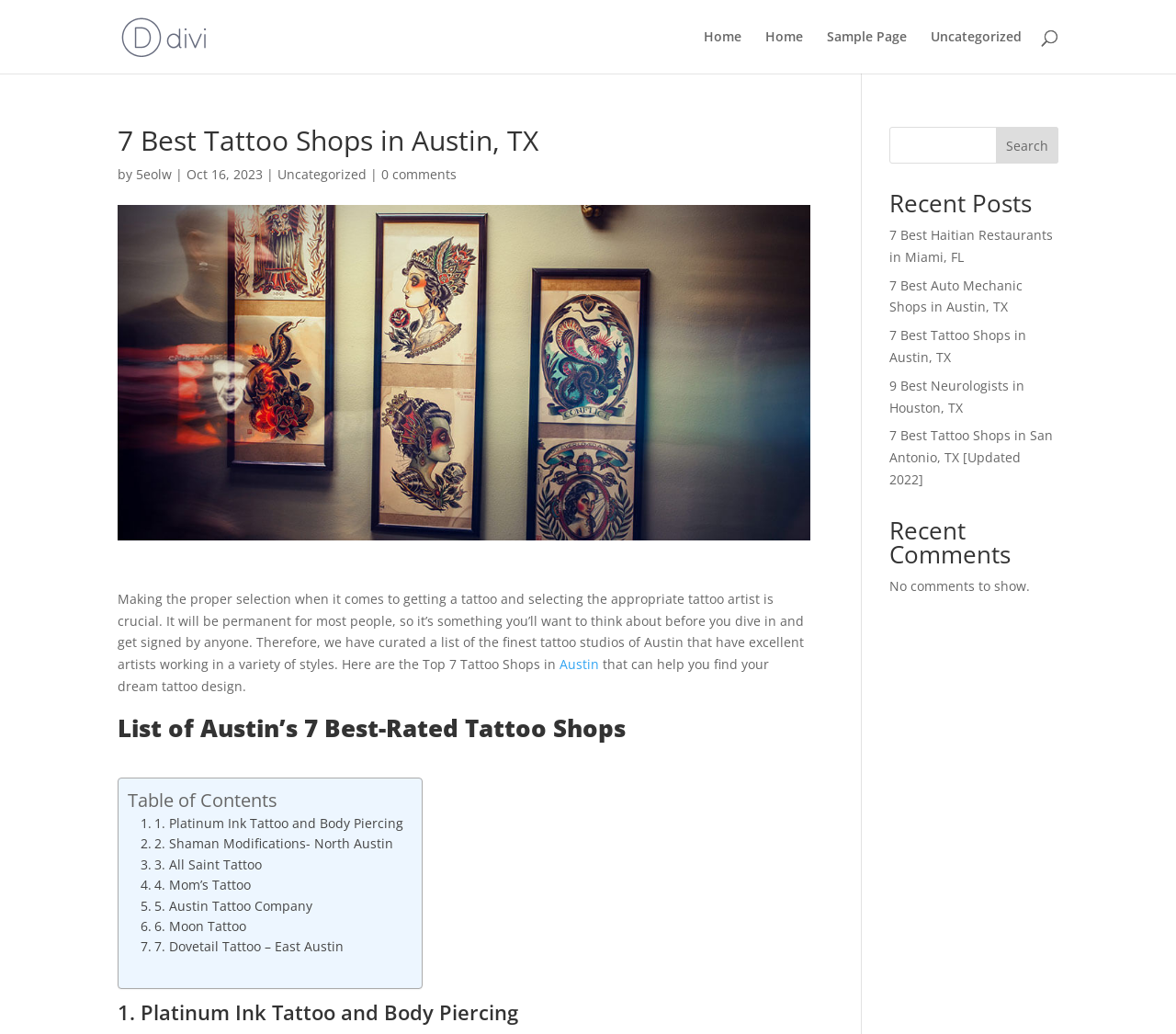Kindly determine the bounding box coordinates for the area that needs to be clicked to execute this instruction: "Go to Home page".

[0.598, 0.029, 0.63, 0.071]